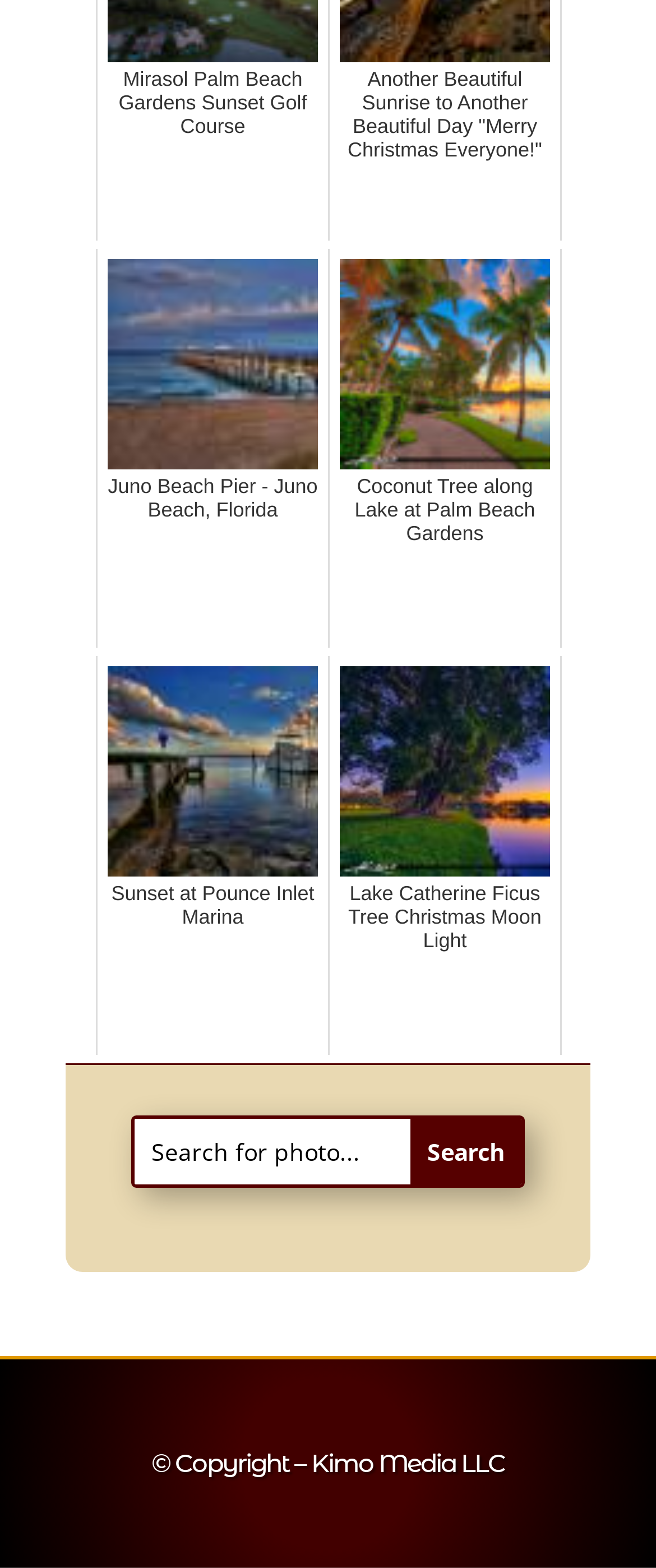Answer the following query concisely with a single word or phrase:
What type of content is displayed on this webpage?

Photos